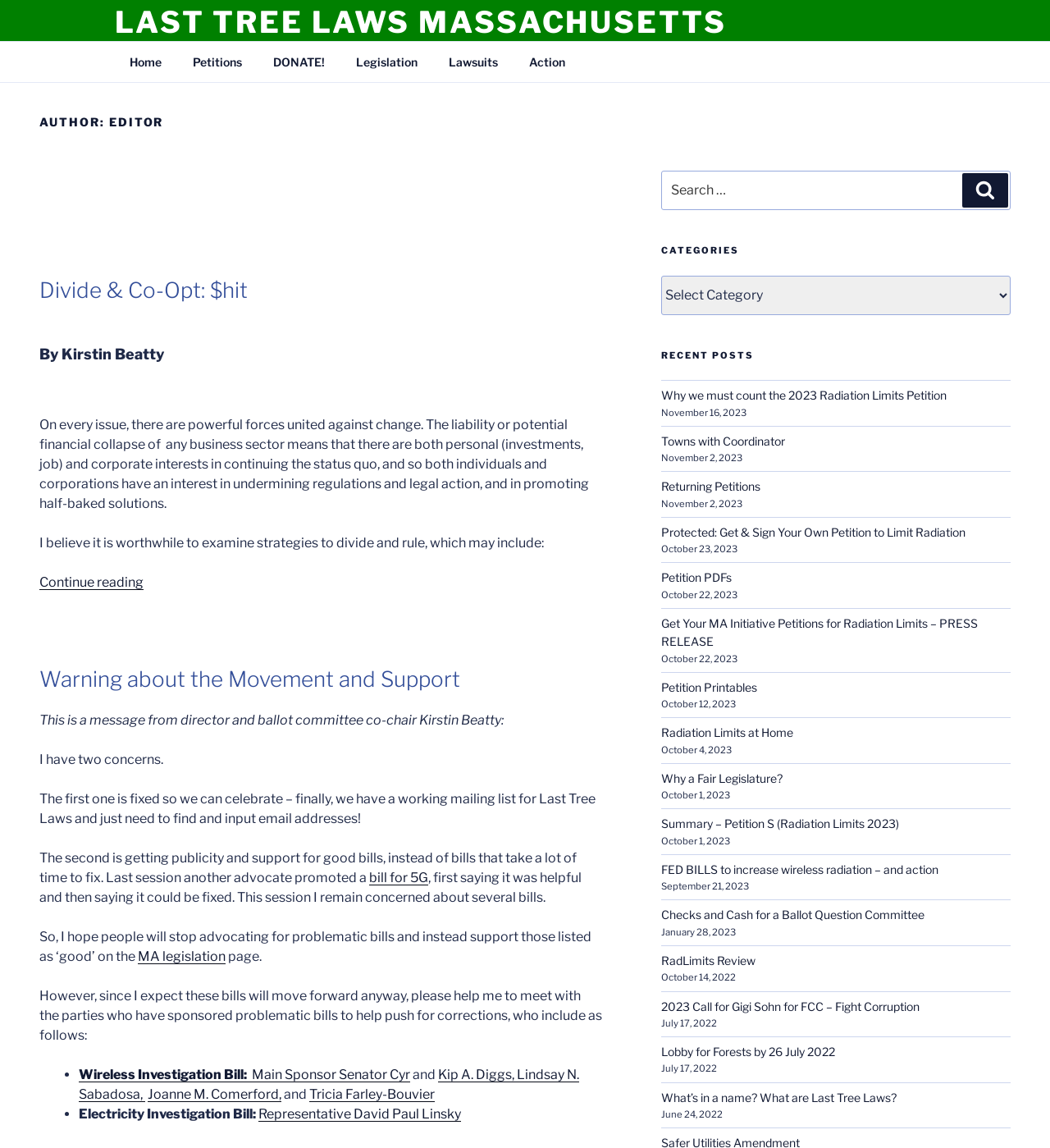Please identify the bounding box coordinates of the element I should click to complete this instruction: 'Read the 'Why we must count the 2023 Radiation Limits Petition' article'. The coordinates should be given as four float numbers between 0 and 1, like this: [left, top, right, bottom].

[0.63, 0.338, 0.901, 0.35]